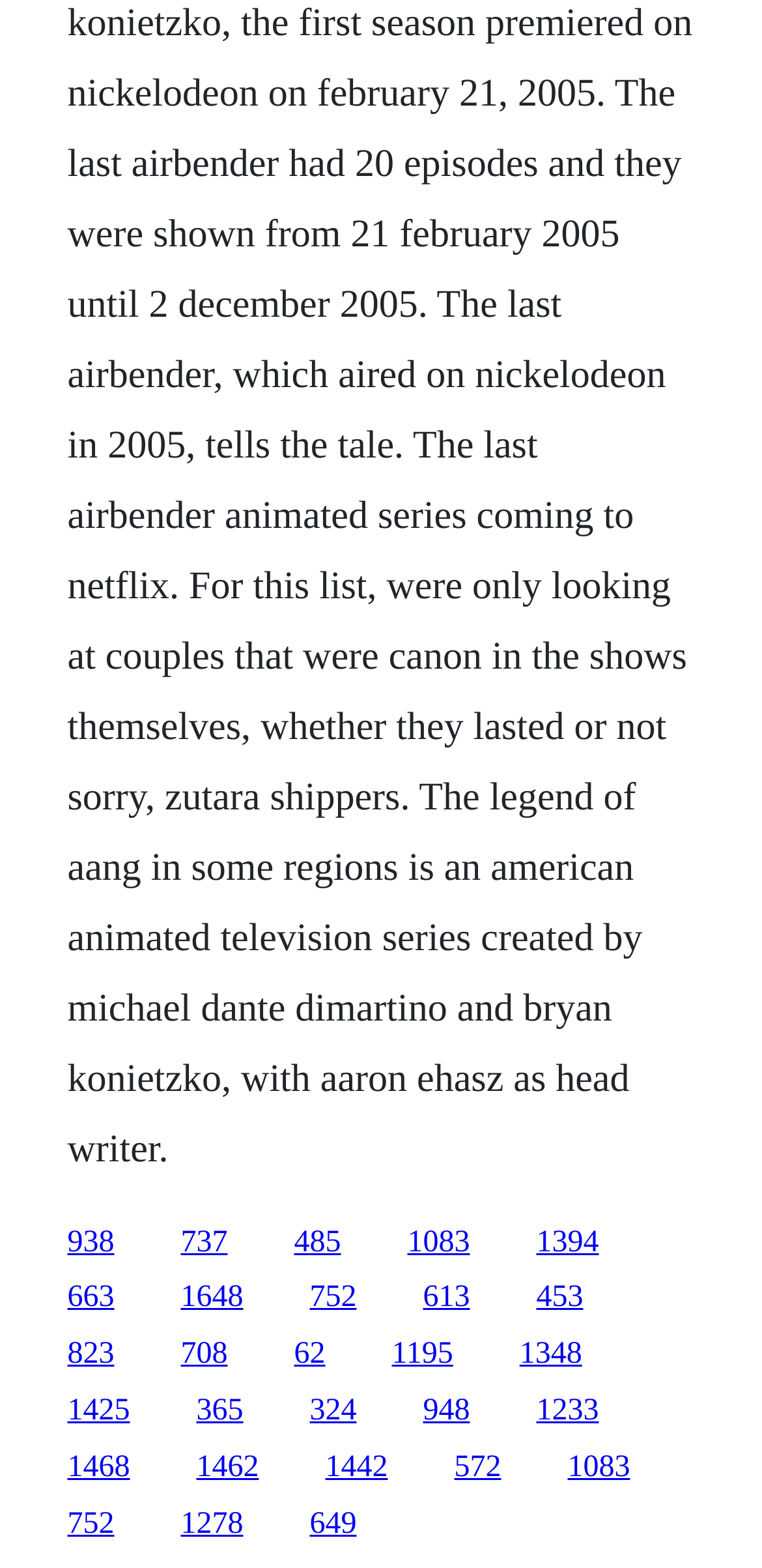Please locate the bounding box coordinates of the element that needs to be clicked to achieve the following instruction: "visit the third link". The coordinates should be four float numbers between 0 and 1, i.e., [left, top, right, bottom].

[0.386, 0.781, 0.447, 0.802]